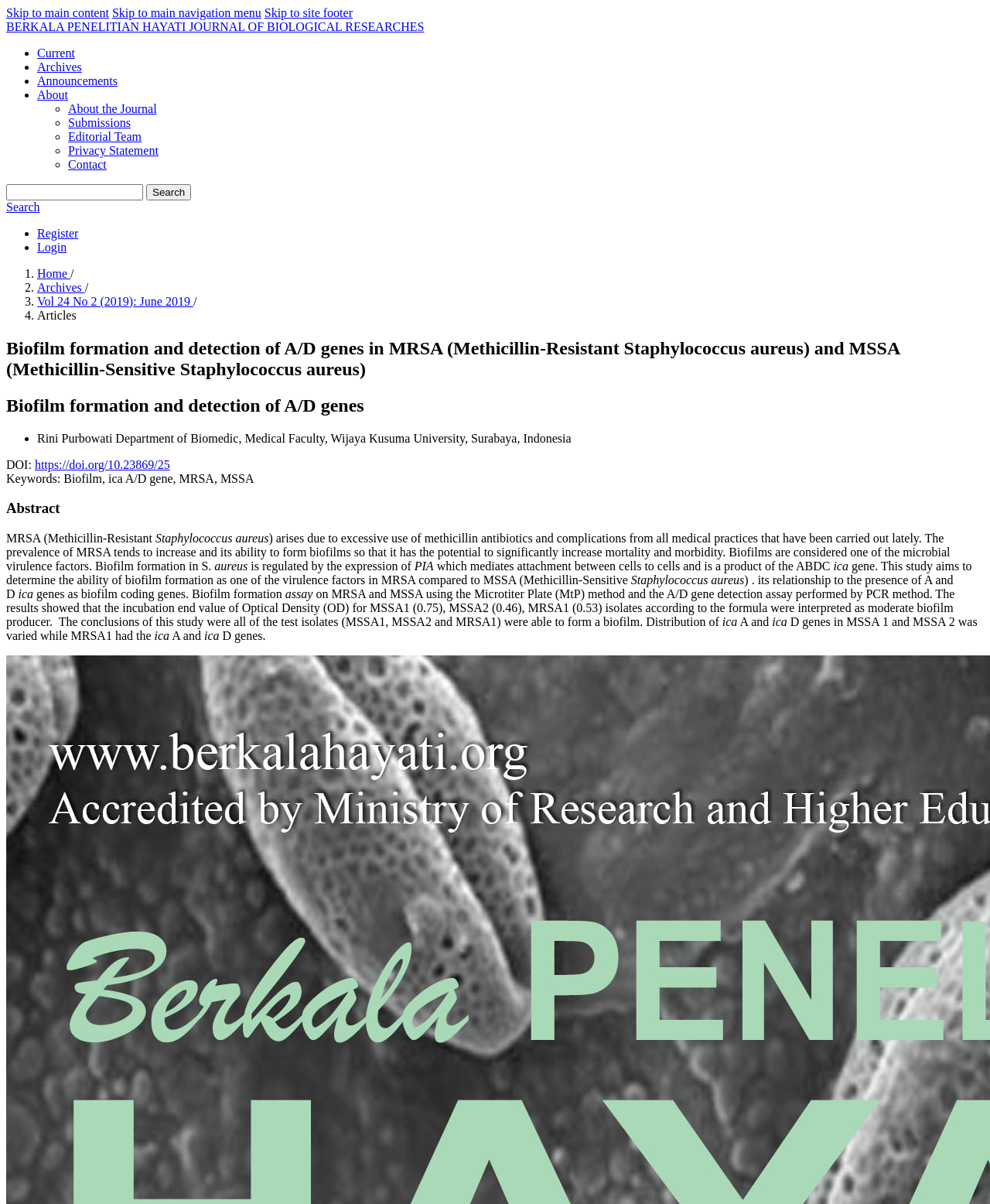Can you provide the bounding box coordinates for the element that should be clicked to implement the instruction: "Go to the Archives page"?

[0.038, 0.05, 0.083, 0.061]